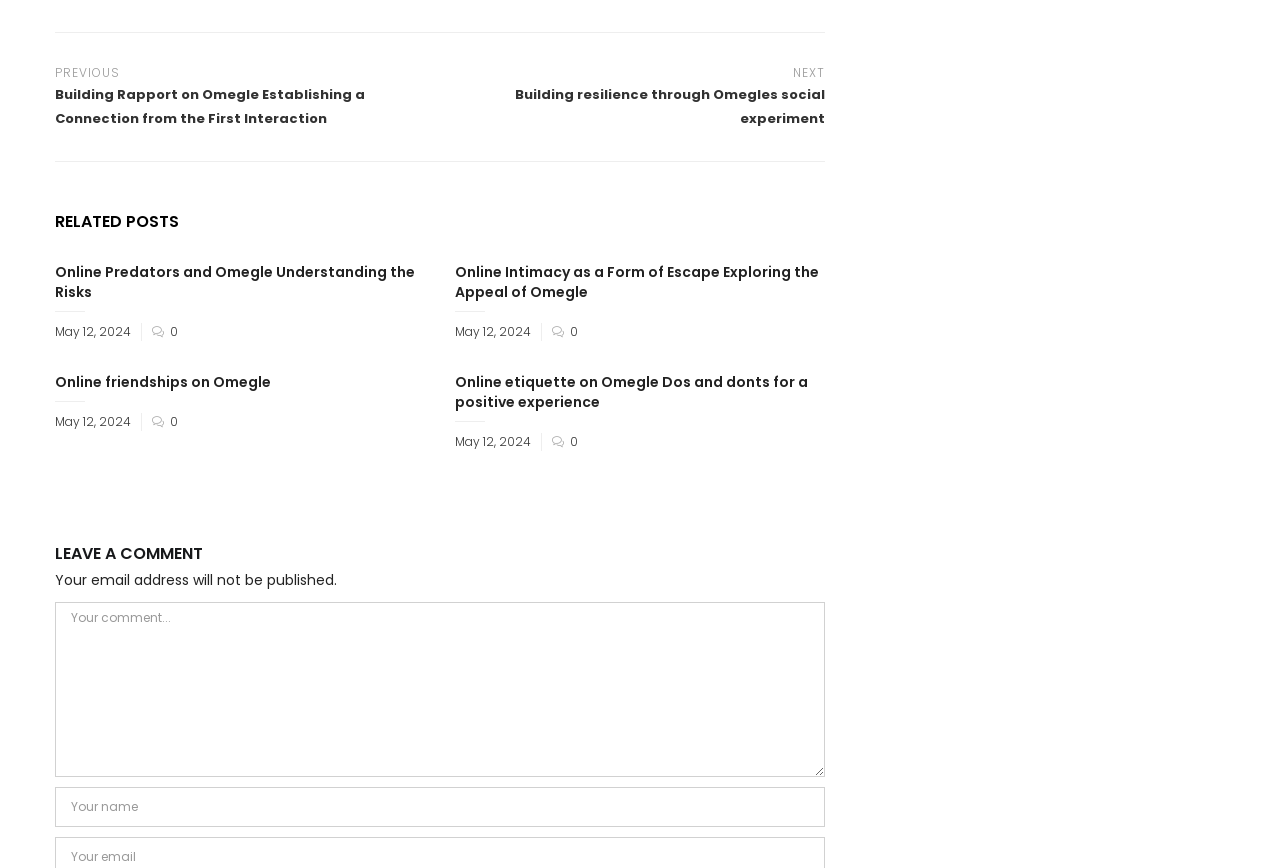How many fields are required to leave a comment?
Answer the question with just one word or phrase using the image.

2